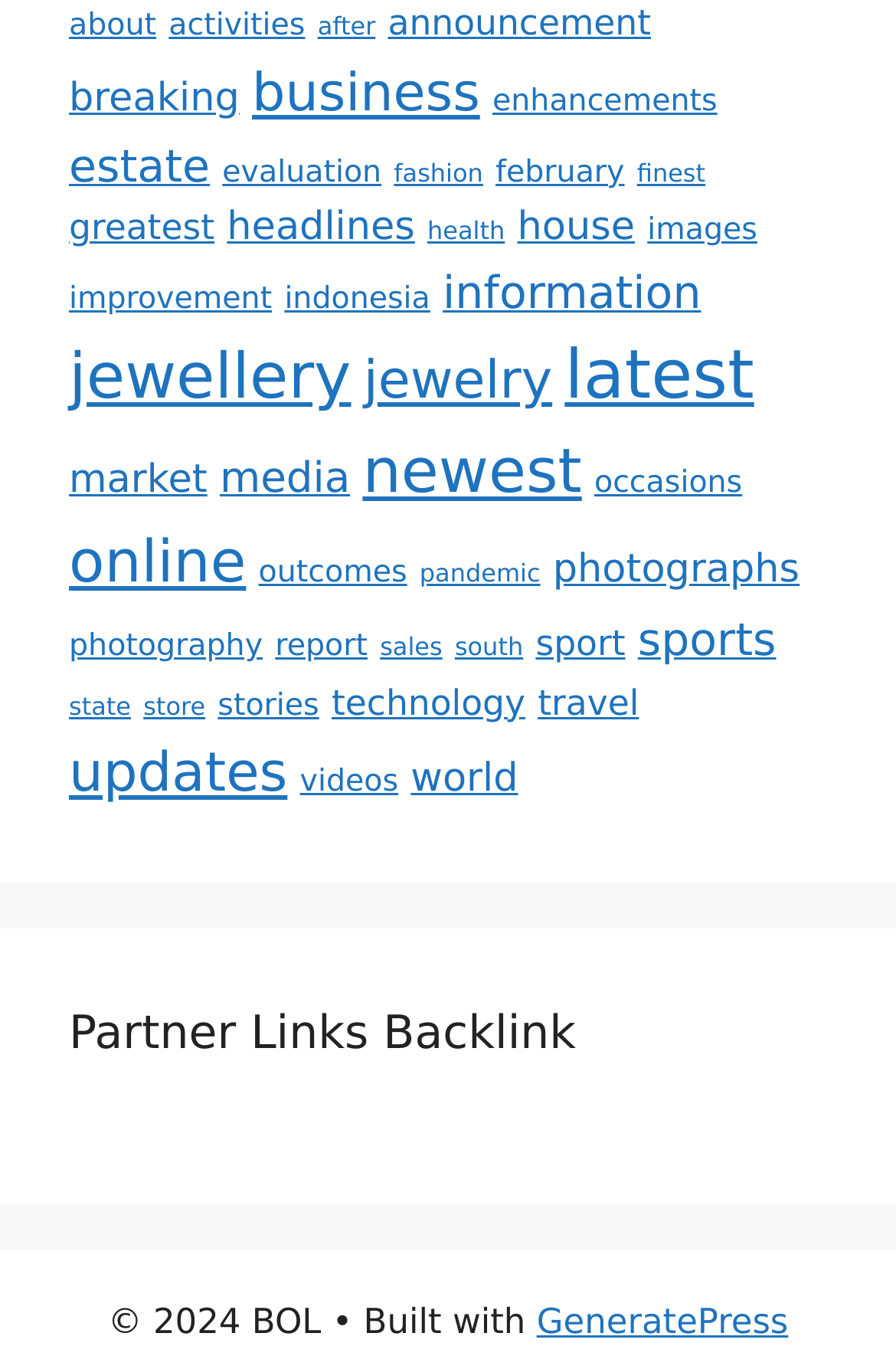How many items are under the 'jewellery' category?
Craft a detailed and extensive response to the question.

I found the link element with the text 'jewellery' and saw that it has 17 items.